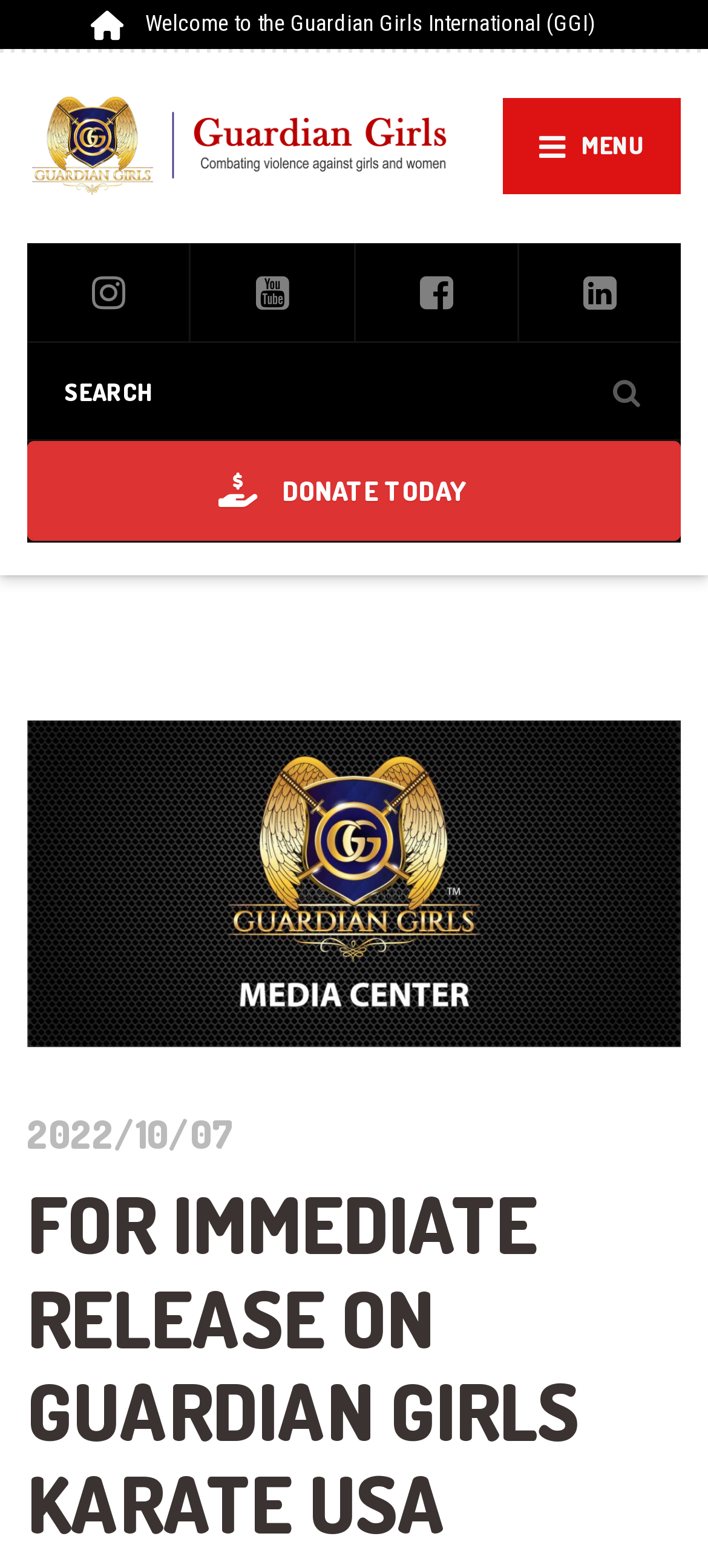What is the call-to-action on the webpage?
Kindly offer a detailed explanation using the data available in the image.

The call-to-action on the webpage is 'DONATE TODAY' which is a link that encourages users to take action and donate.